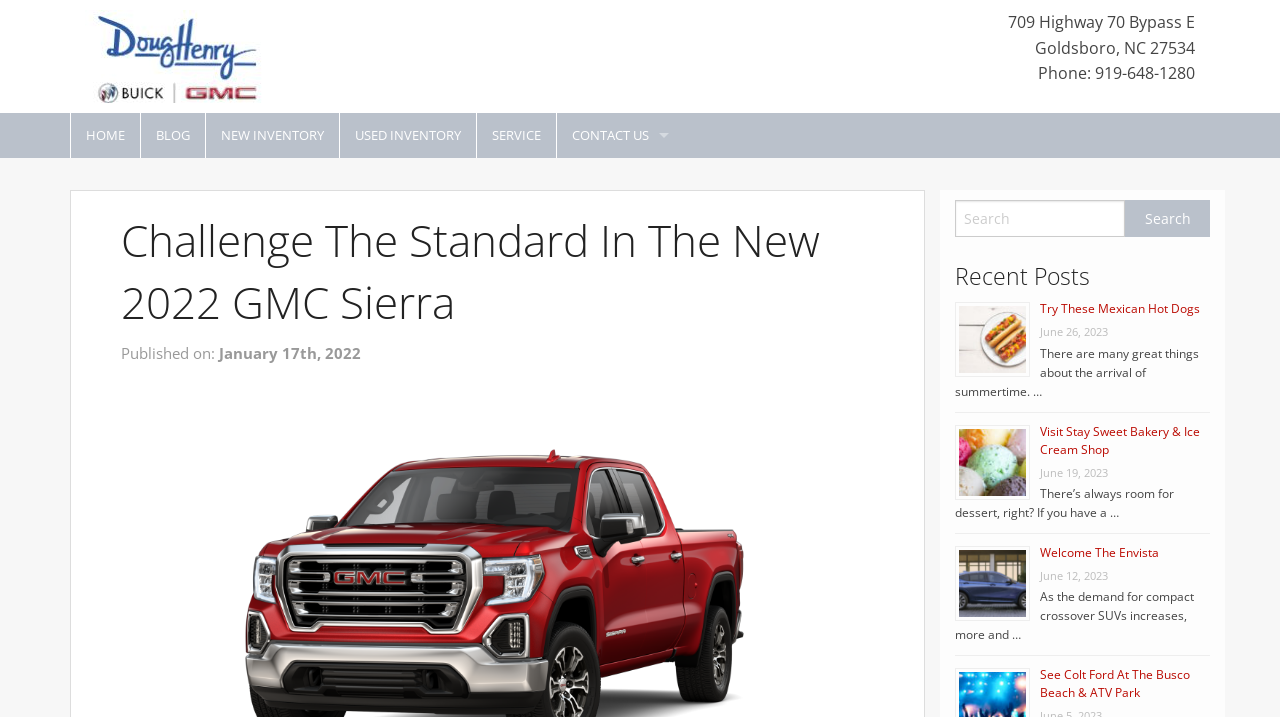What is the primary heading on this webpage?

Challenge The Standard In The New 2022 GMC Sierra